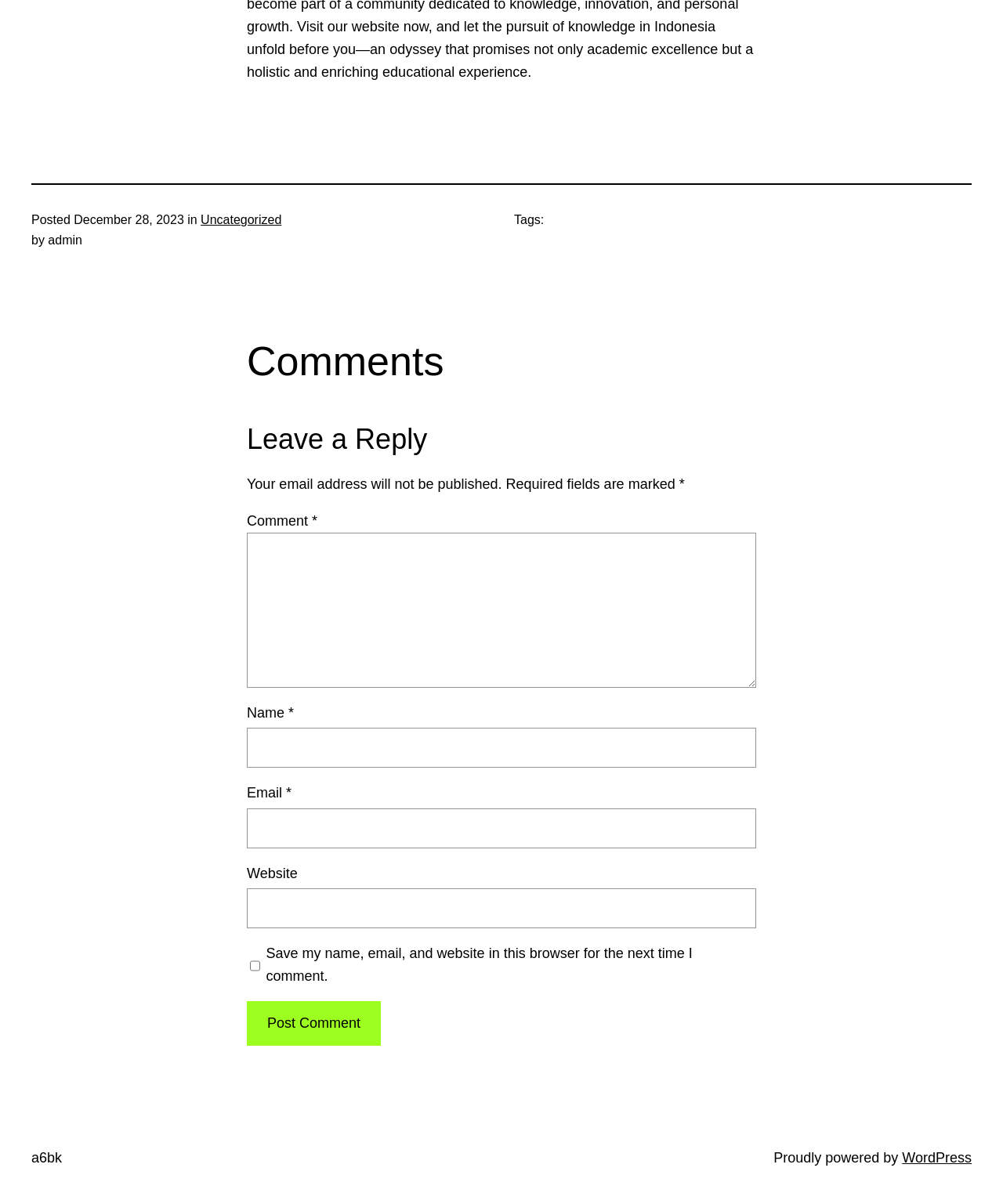How many fields are required to leave a reply?
Please answer the question with a detailed and comprehensive explanation.

To leave a reply, three fields are required: Comment, Name, and Email. These fields are marked with an asterisk (*) and are located in the 'Leave a Reply' section of the webpage.